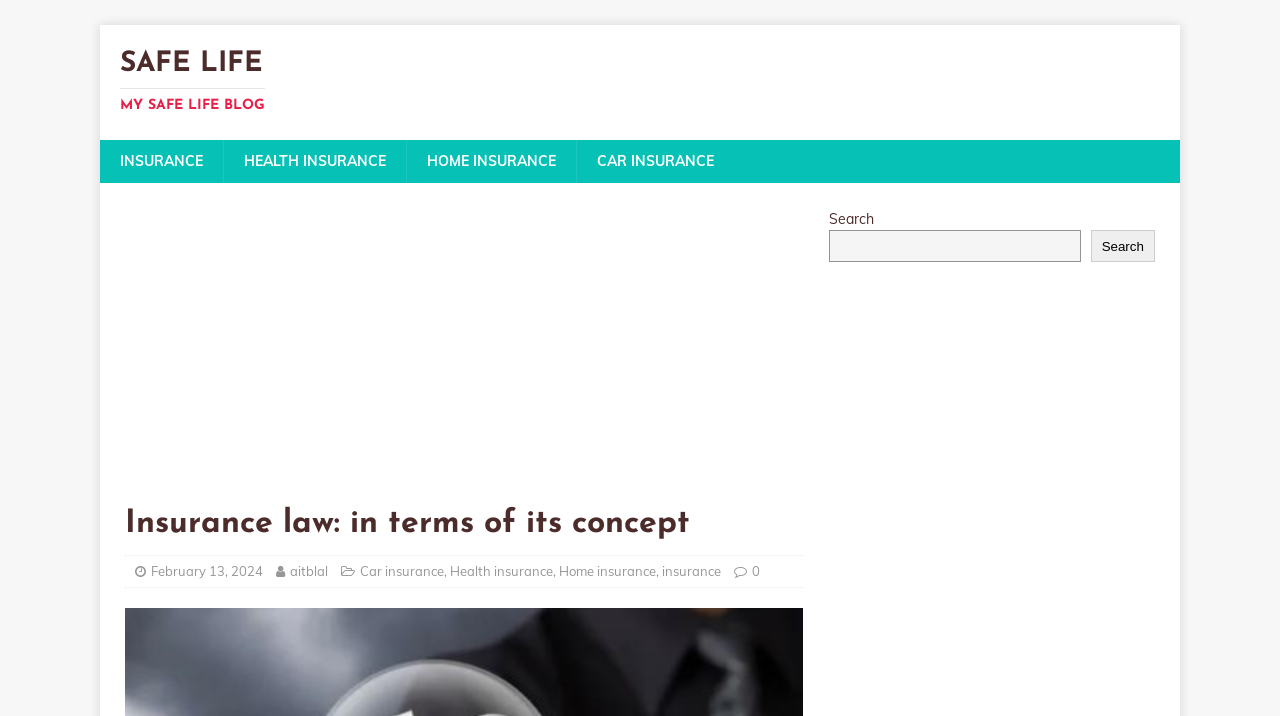How many links are there in the header section?
Based on the screenshot, answer the question with a single word or phrase.

5